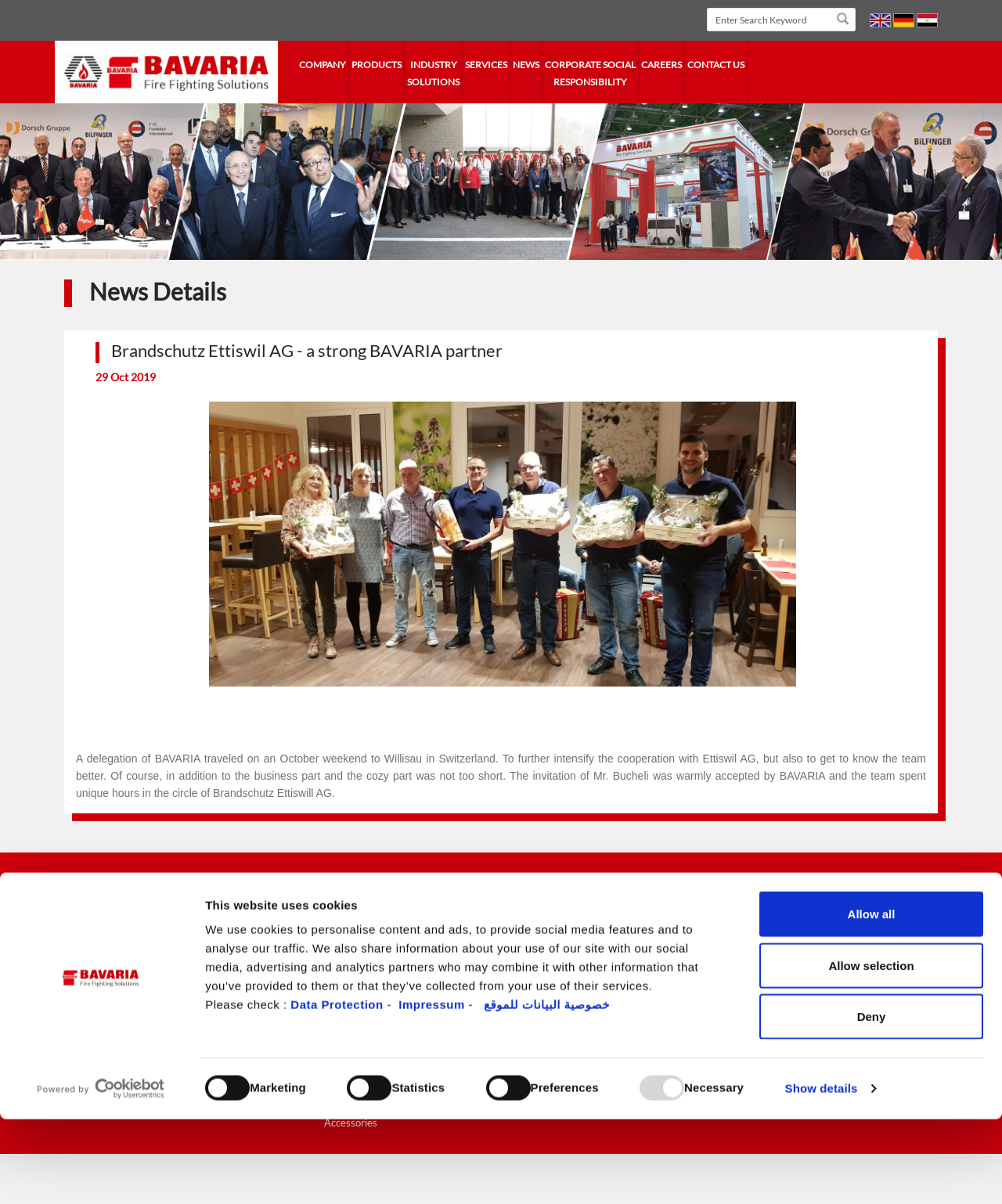Please pinpoint the bounding box coordinates for the region I should click to adhere to this instruction: "Click the 'English' language link".

[0.866, 0.01, 0.889, 0.023]